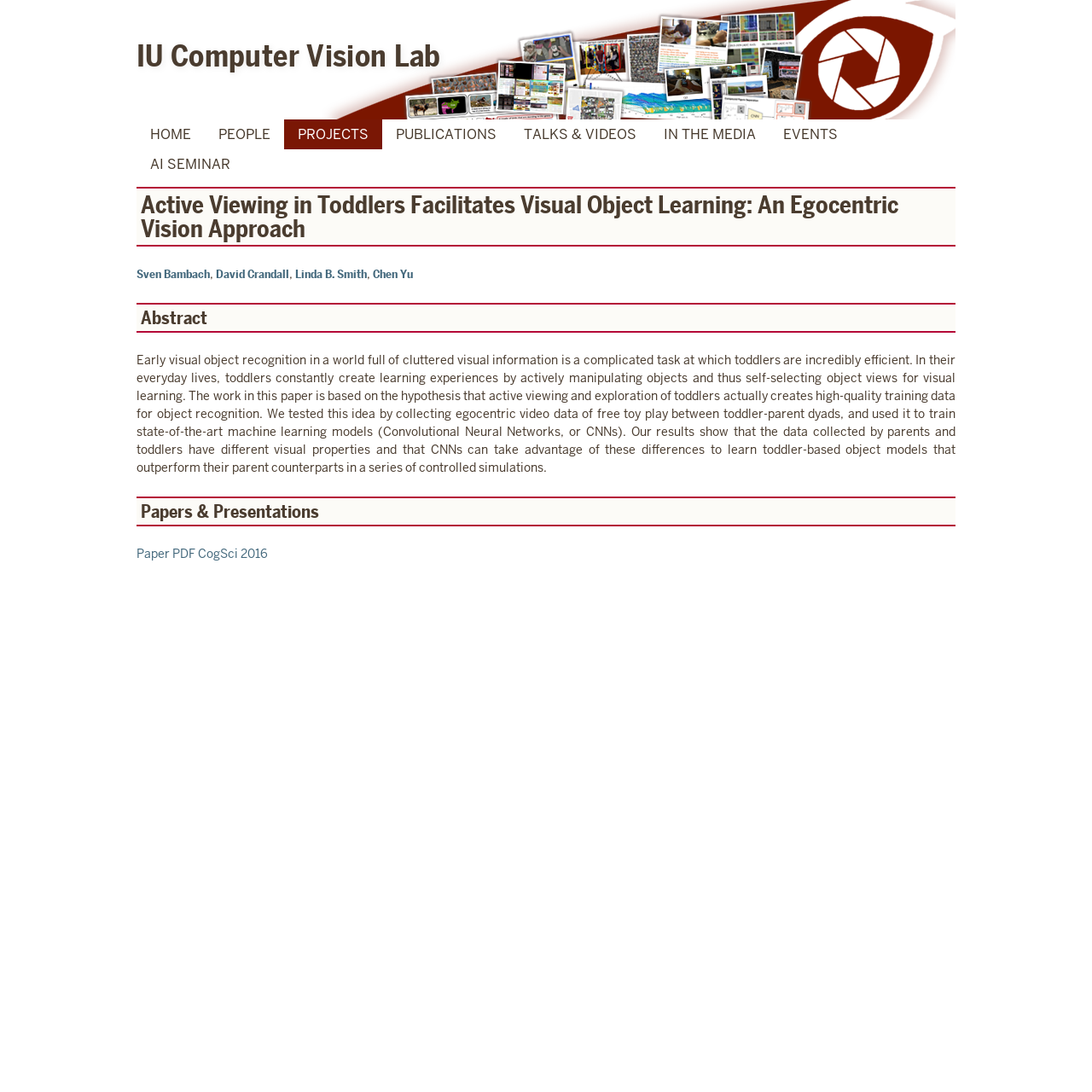Provide a short answer using a single word or phrase for the following question: 
What is the topic of the abstract?

Object recognition in toddlers